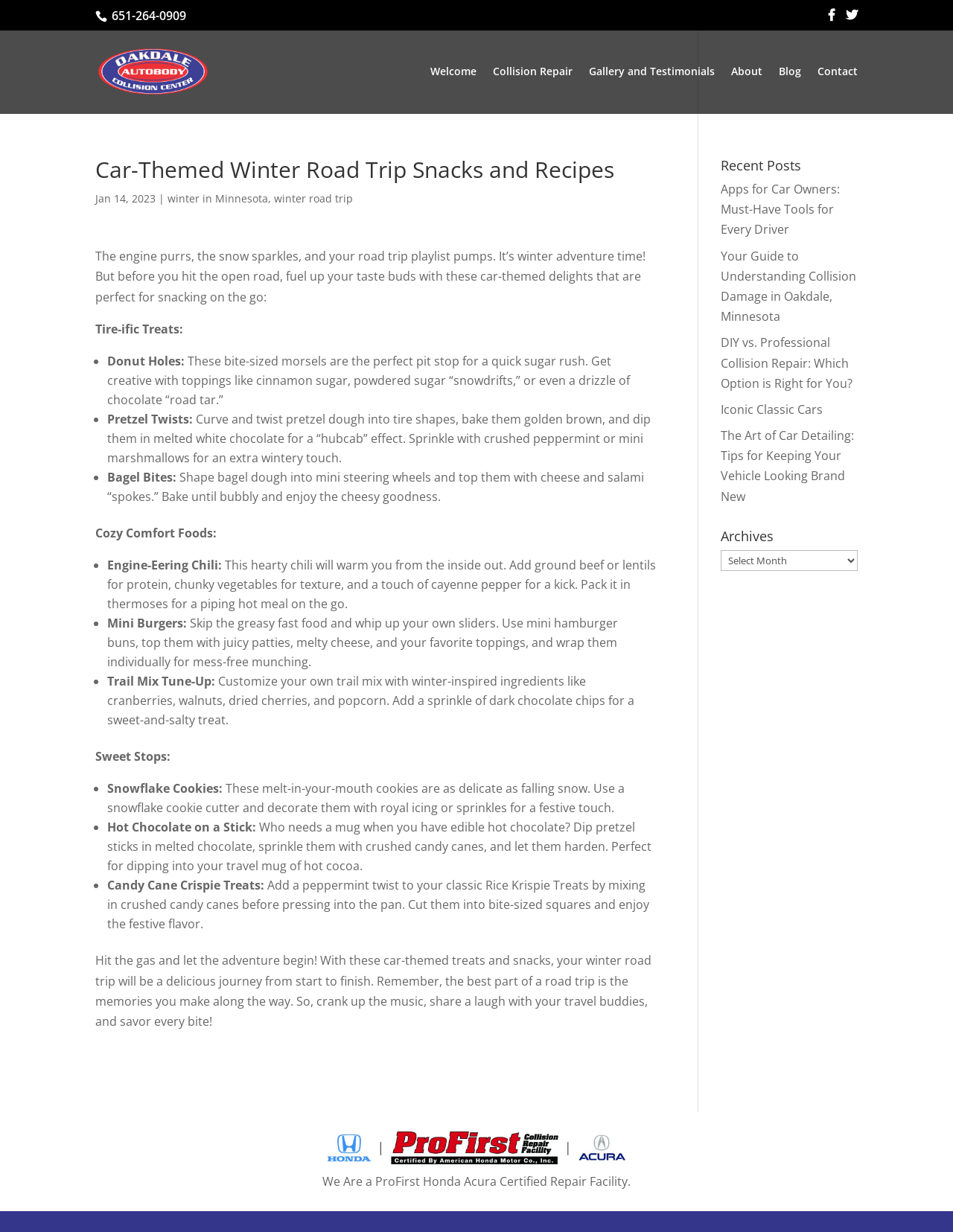Ascertain the bounding box coordinates for the UI element detailed here: "alt="City Index broker company review"". The coordinates should be provided as [left, top, right, bottom] with each value being a float between 0 and 1.

None